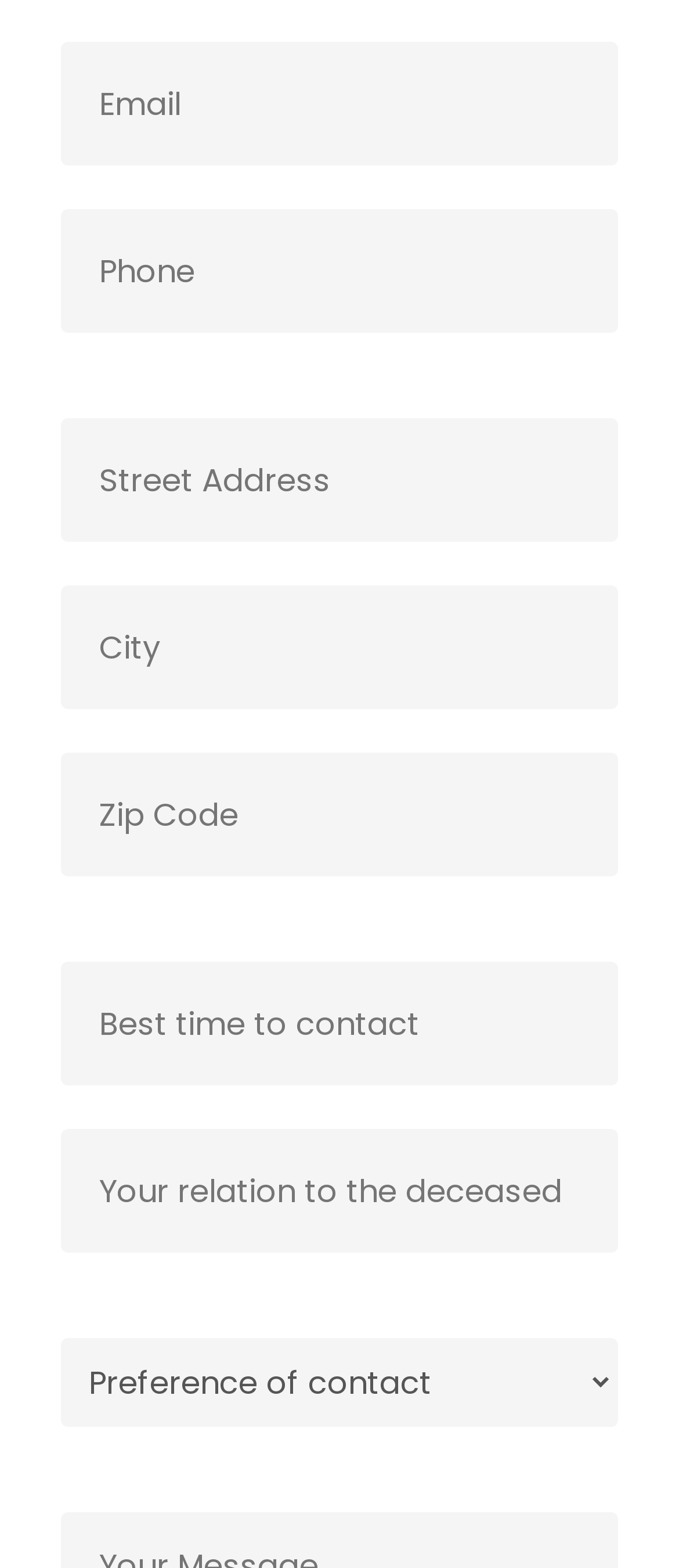Determine the bounding box coordinates of the clickable element necessary to fulfill the instruction: "Select a relation to the deceased". Provide the coordinates as four float numbers within the 0 to 1 range, i.e., [left, top, right, bottom].

[0.09, 0.854, 0.91, 0.91]